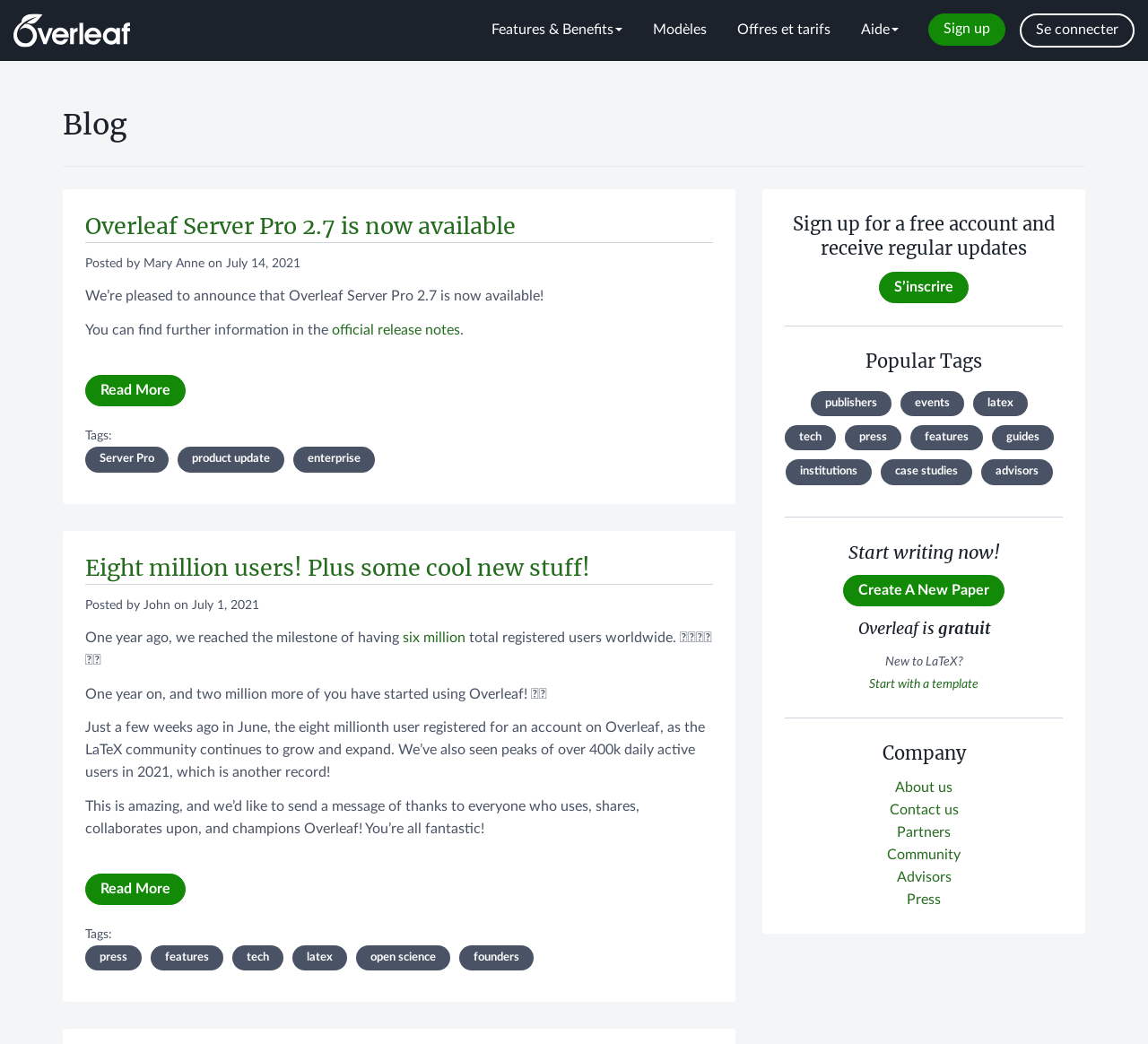Please find and report the bounding box coordinates of the element to click in order to perform the following action: "Click on the 'Features & Benefits' button". The coordinates should be expressed as four float numbers between 0 and 1, in the format [left, top, right, bottom].

[0.415, 0.013, 0.555, 0.046]